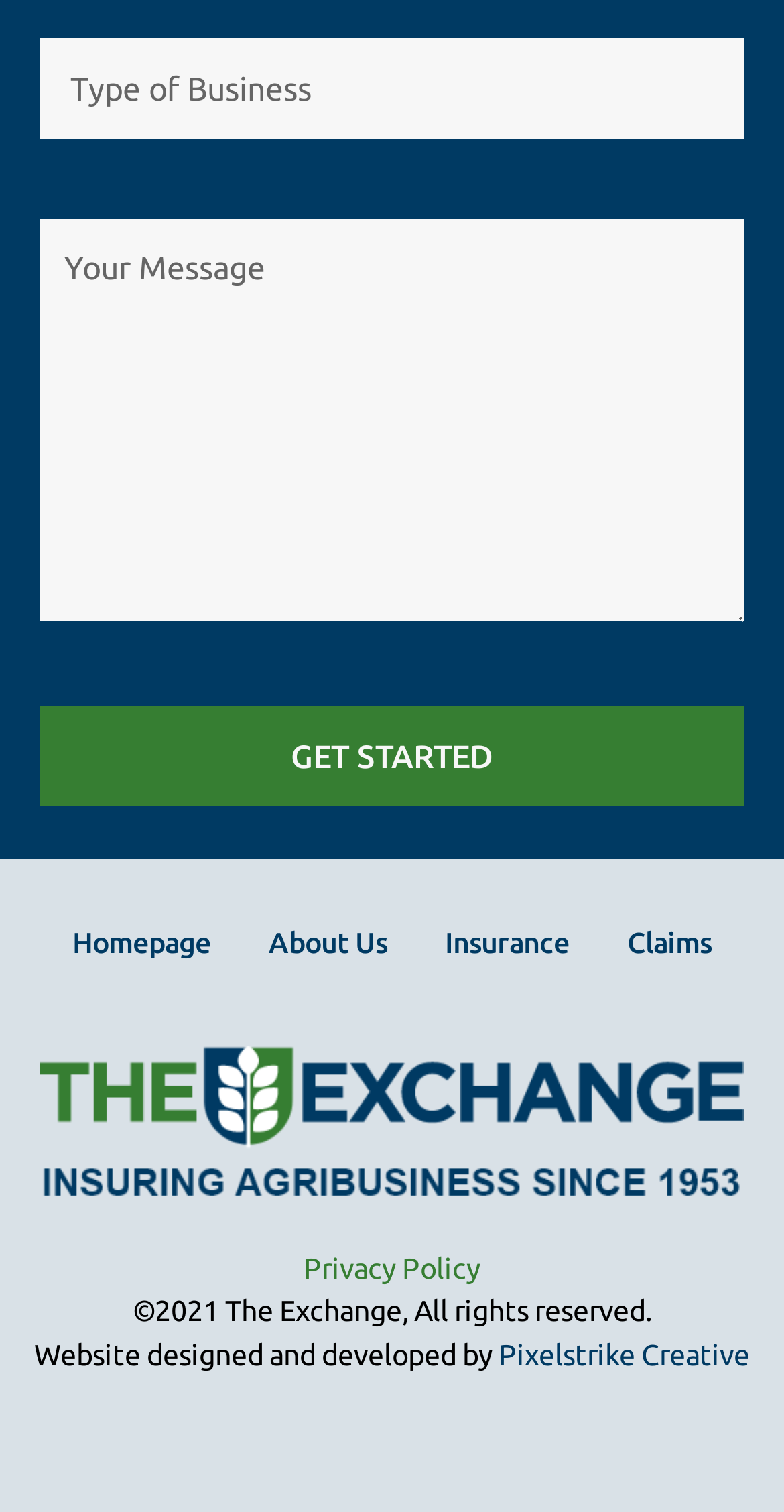Please provide a short answer using a single word or phrase for the question:
What is the text on the 'Get Started' button?

GET STARTED